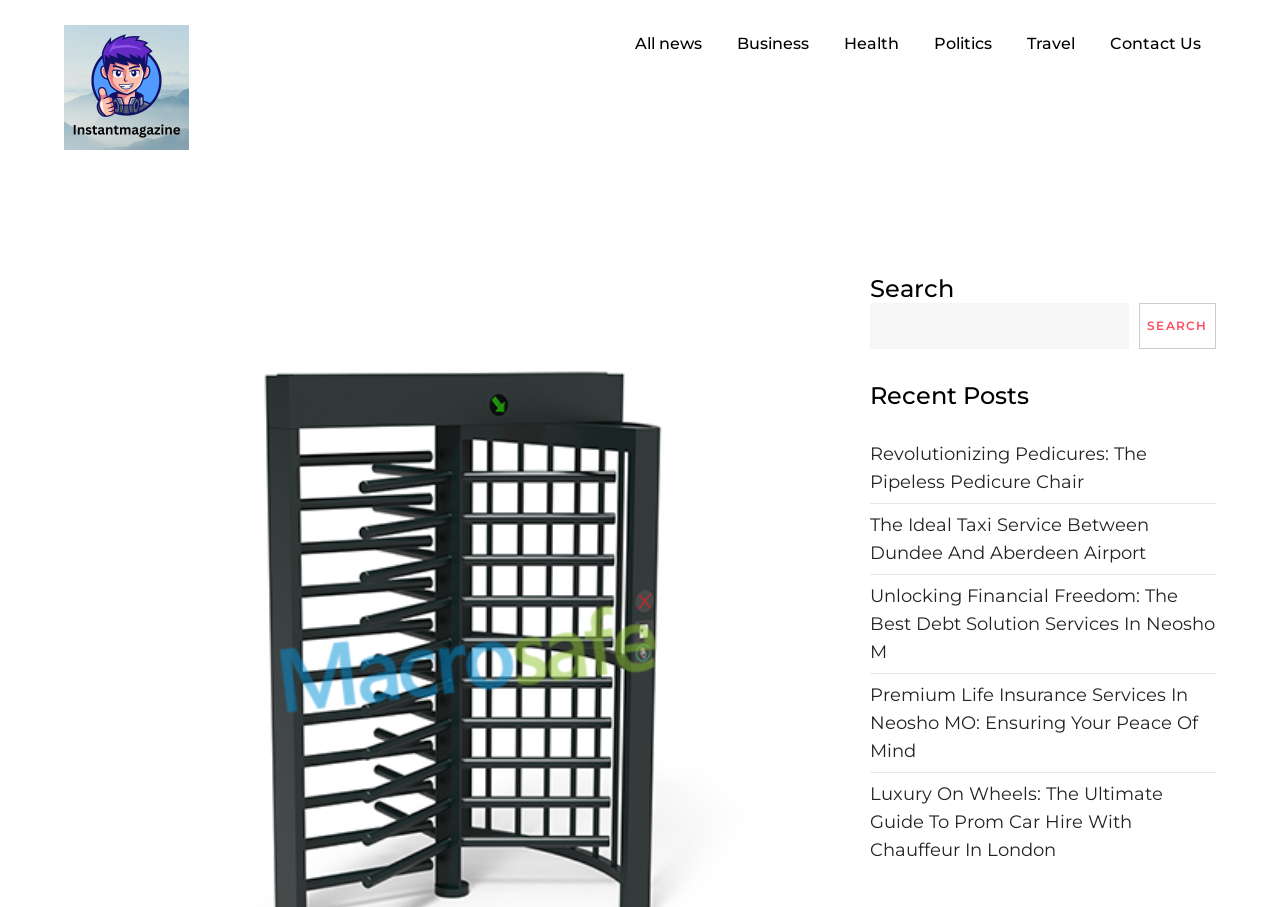Using the element description alt="Instantmagazine Square Logo", predict the bounding box coordinates for the UI element. Provide the coordinates in (top-left x, top-left y, bottom-right x, bottom-right y) format with values ranging from 0 to 1.

[0.05, 0.028, 0.148, 0.165]